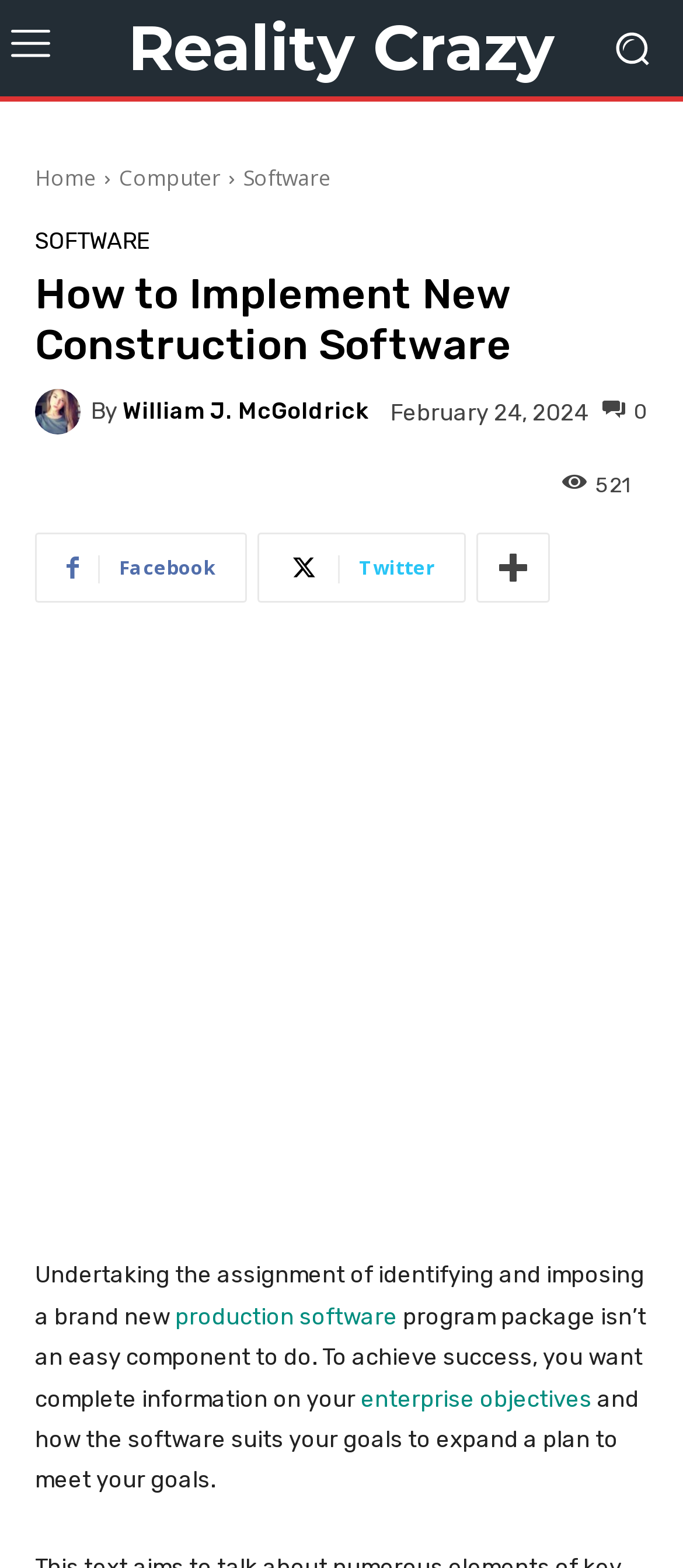Highlight the bounding box coordinates of the region I should click on to meet the following instruction: "Browse posts tagged with American Revolution".

None